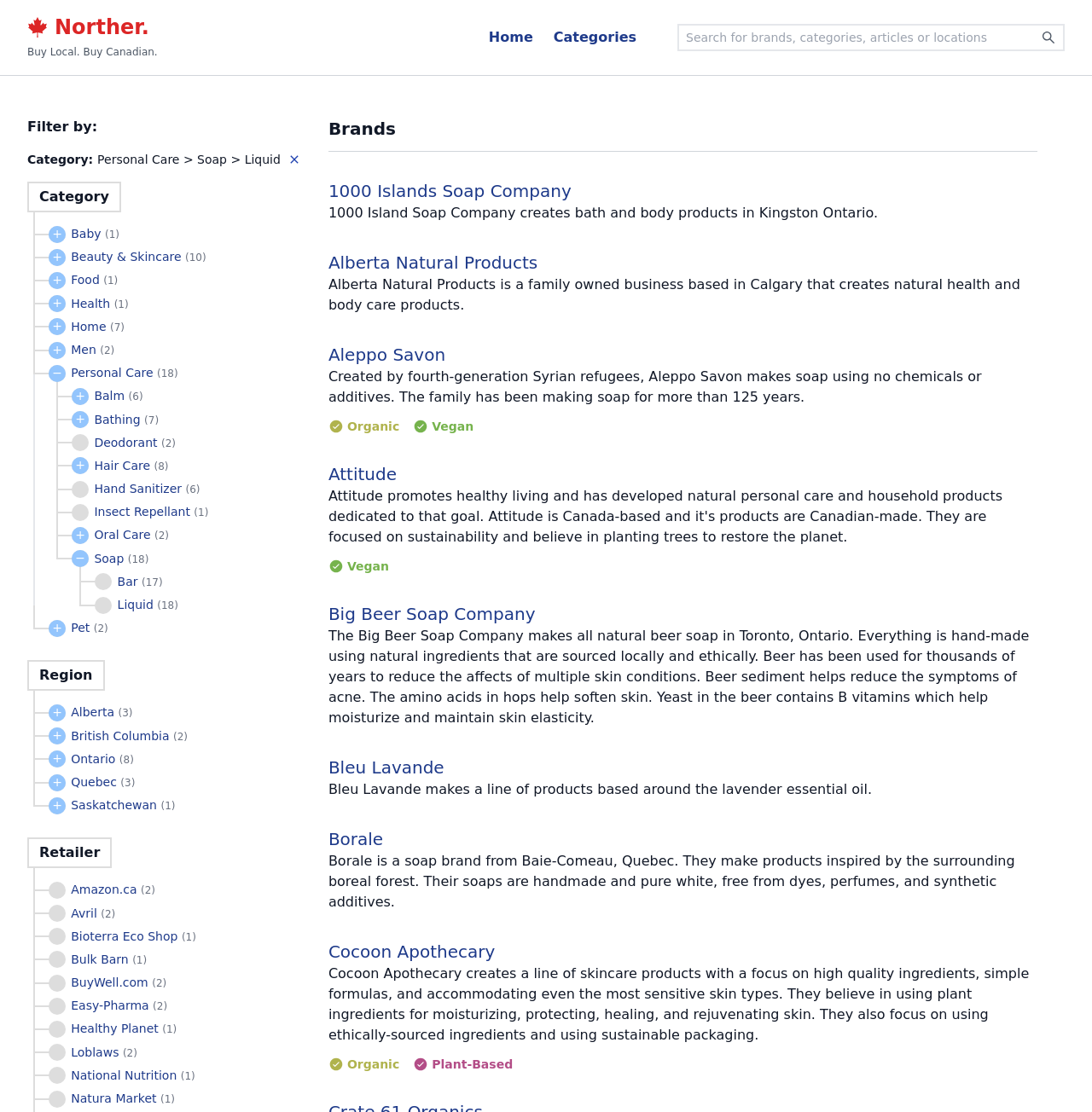Could you provide the bounding box coordinates for the portion of the screen to click to complete this instruction: "Search for a brand"?

[0.622, 0.023, 0.947, 0.044]